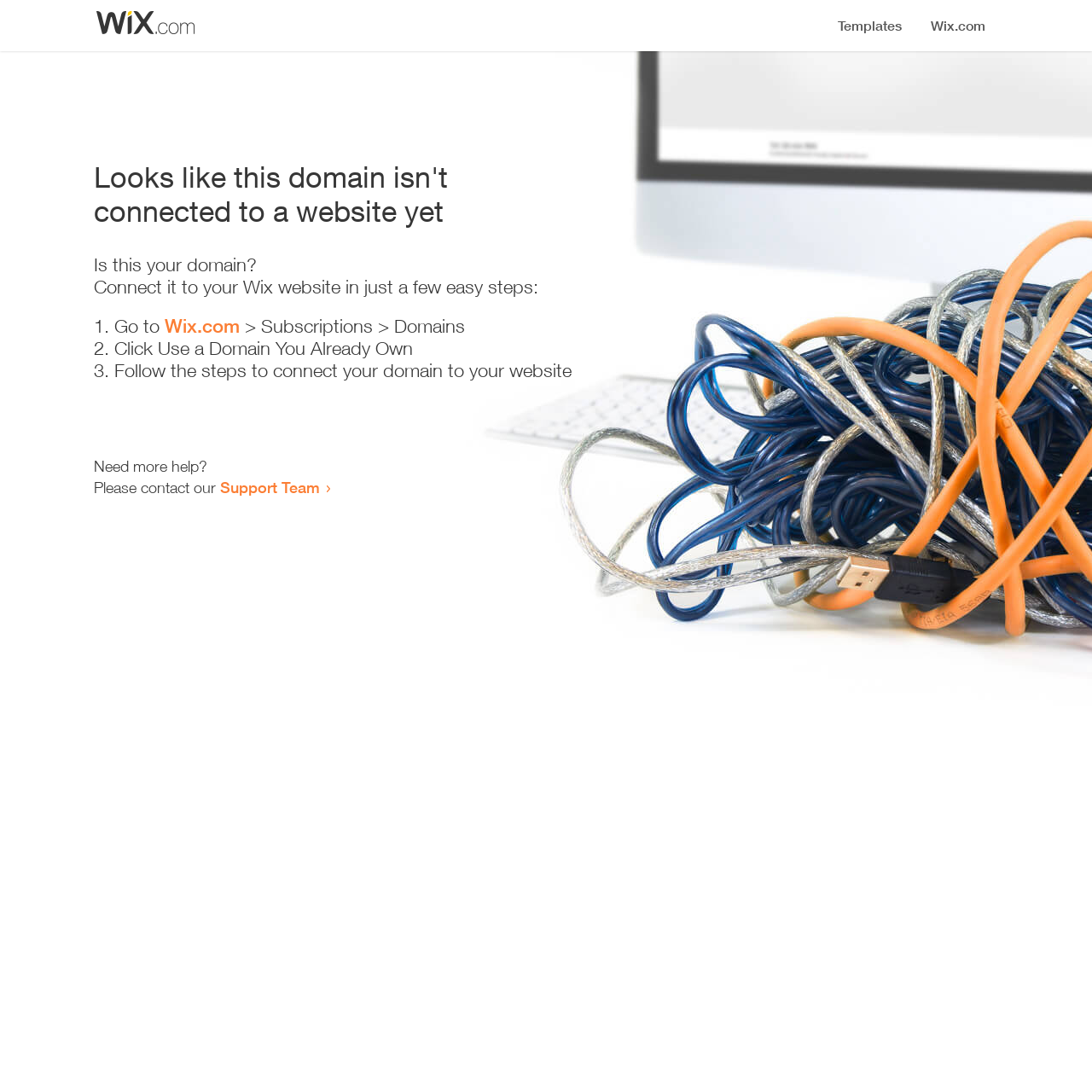Generate a comprehensive description of the webpage content.

The webpage appears to be an error page, indicating that a domain is not connected to a website yet. At the top, there is a small image, likely a logo or icon. Below the image, a prominent heading reads "Looks like this domain isn't connected to a website yet". 

Underneath the heading, a series of instructions are provided to connect the domain to a Wix website. The instructions are divided into three steps, each marked with a numbered list marker (1., 2., and 3.). The first step involves going to Wix.com, followed by navigating to Subscriptions and then Domains. The second step is to click "Use a Domain You Already Own", and the third step is to follow the instructions to connect the domain to the website.

Below the instructions, there is a message asking if the user needs more help, followed by an invitation to contact the Support Team through a link. The overall layout is simple and easy to follow, with clear headings and concise text guiding the user through the process of connecting their domain to a website.